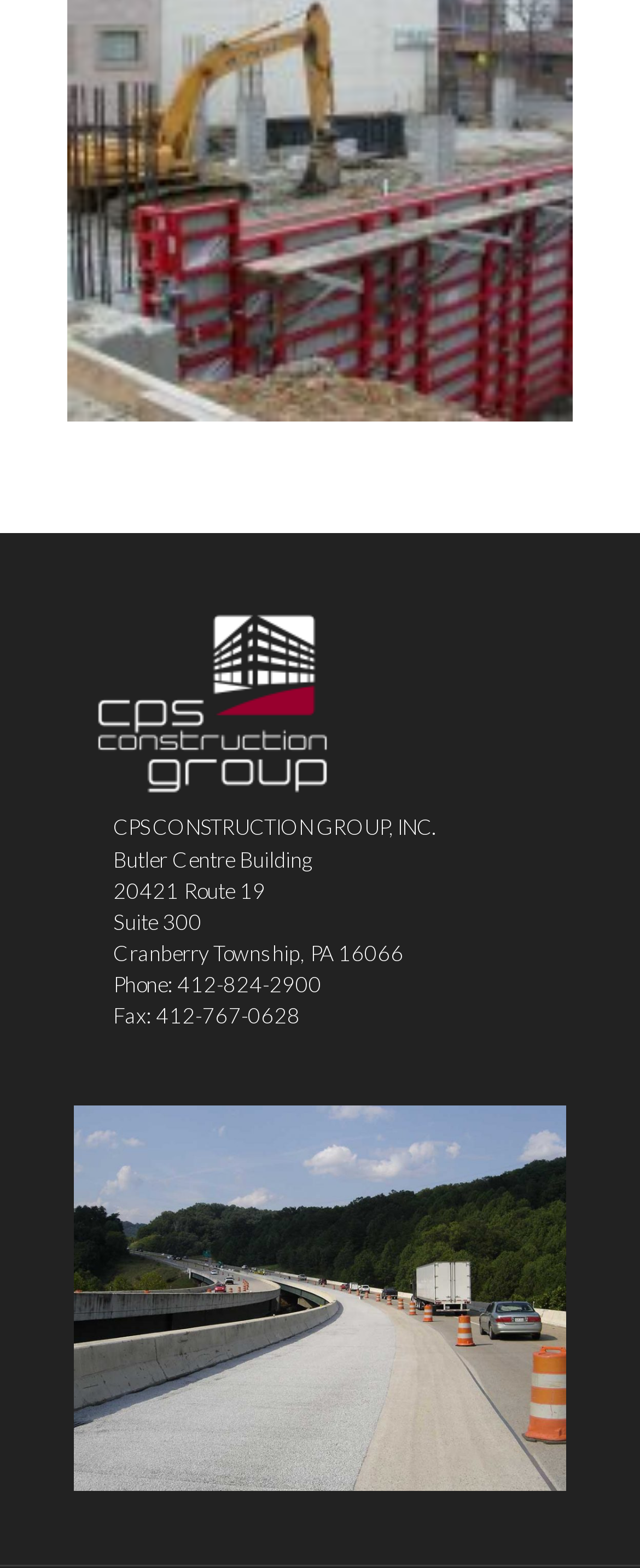How many links are there for navigation?
Using the image, provide a detailed and thorough answer to the question.

There are three links for navigation, which are 'previous slide', 'next slide', and a link with no text, located at the bottom of the webpage.